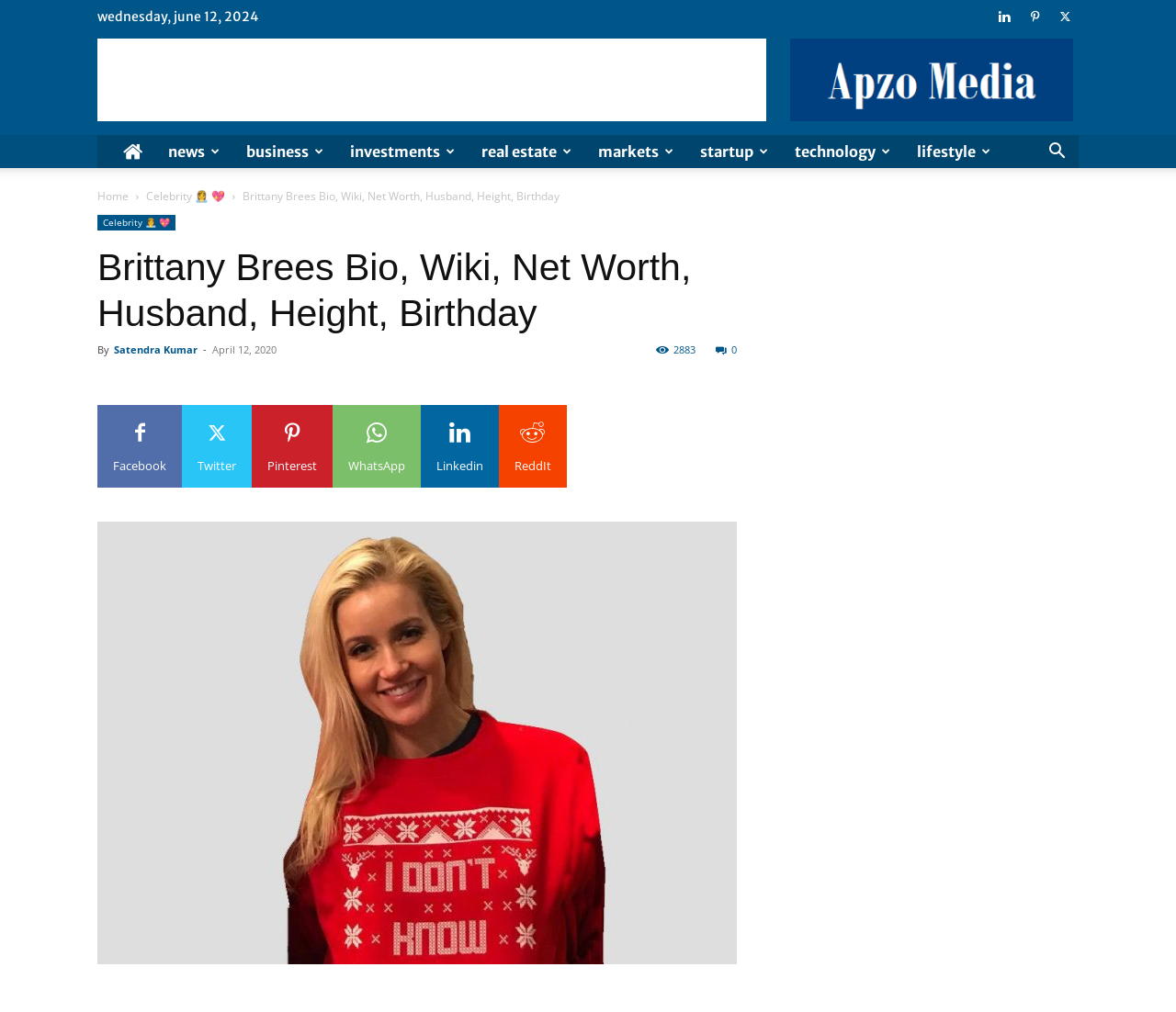Write a detailed summary of the webpage.

This webpage is about Brittany Brees, an American celebrity. At the top, there is a date displayed as "Wednesday, June 12, 2024". On the top right corner, there are three social media icons. Below the date, there is a horizontal menu with links to different categories such as news, business, investments, and more.

On the left side, there is a vertical menu with links to "Home", "Celebrity", and other categories. Below this menu, there is a header section with the title "Brittany Brees Bio, Wiki, Net Worth, Husband, Height, Birthday". This title is also a link.

In the main content area, there is a brief introduction to Brittany Brees, including her bio, wiki, net worth, husband, height, and birthday. The article is written by Satendra Kumar and was published on April 12, 2020. There are social media sharing buttons below the article, including Facebook, Twitter, Pinterest, WhatsApp, LinkedIn, and ReddIt.

On the right side, there is an advertisement iframe. Below the advertisement, there is a large image of Brittany Brees. At the bottom of the page, there is a link to "brittany brees" which is also an image.